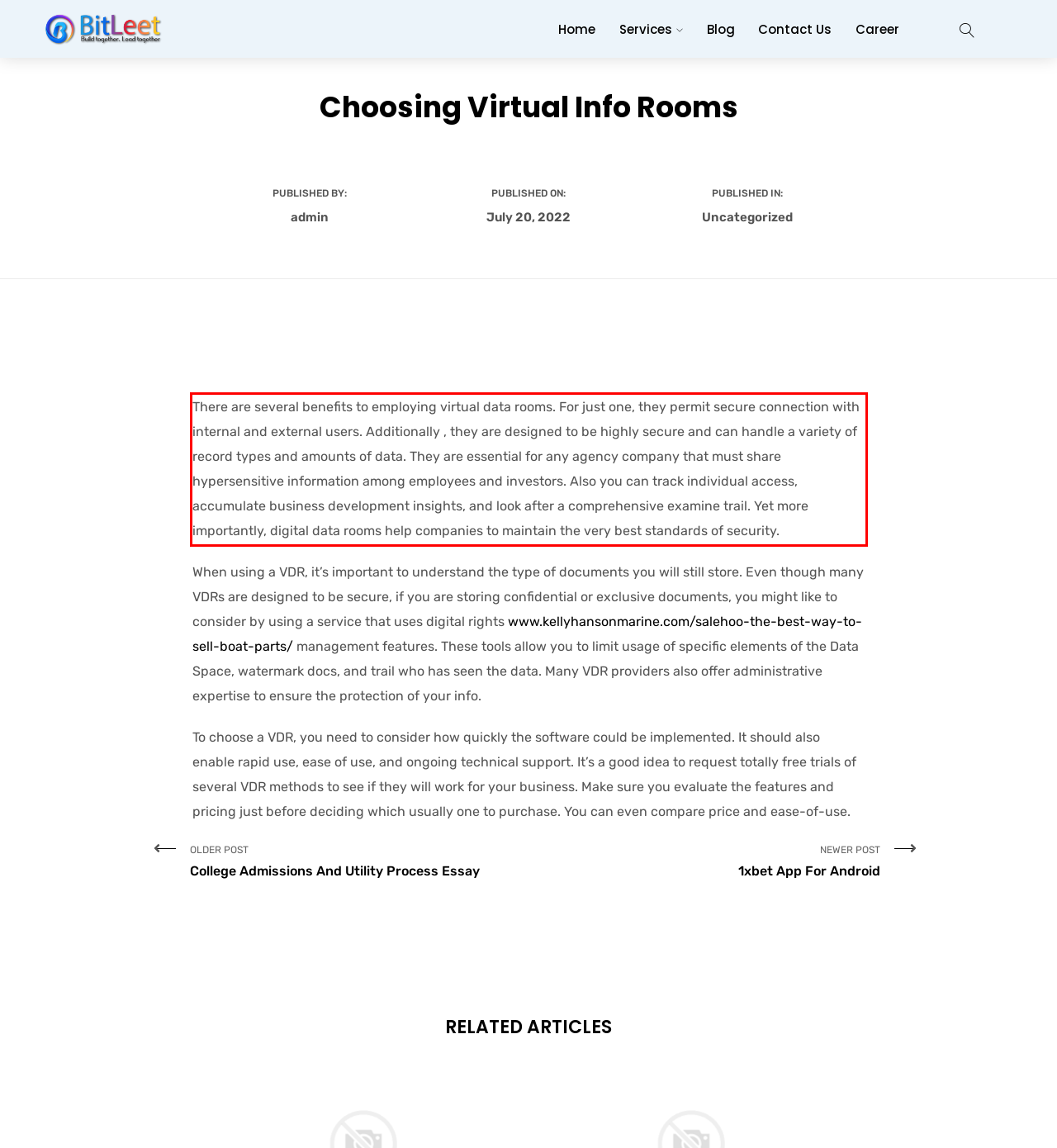You are provided with a screenshot of a webpage that includes a UI element enclosed in a red rectangle. Extract the text content inside this red rectangle.

There are several benefits to employing virtual data rooms. For just one, they permit secure connection with internal and external users. Additionally , they are designed to be highly secure and can handle a variety of record types and amounts of data. They are essential for any agency company that must share hypersensitive information among employees and investors. Also you can track individual access, accumulate business development insights, and look after a comprehensive examine trail. Yet more importantly, digital data rooms help companies to maintain the very best standards of security.